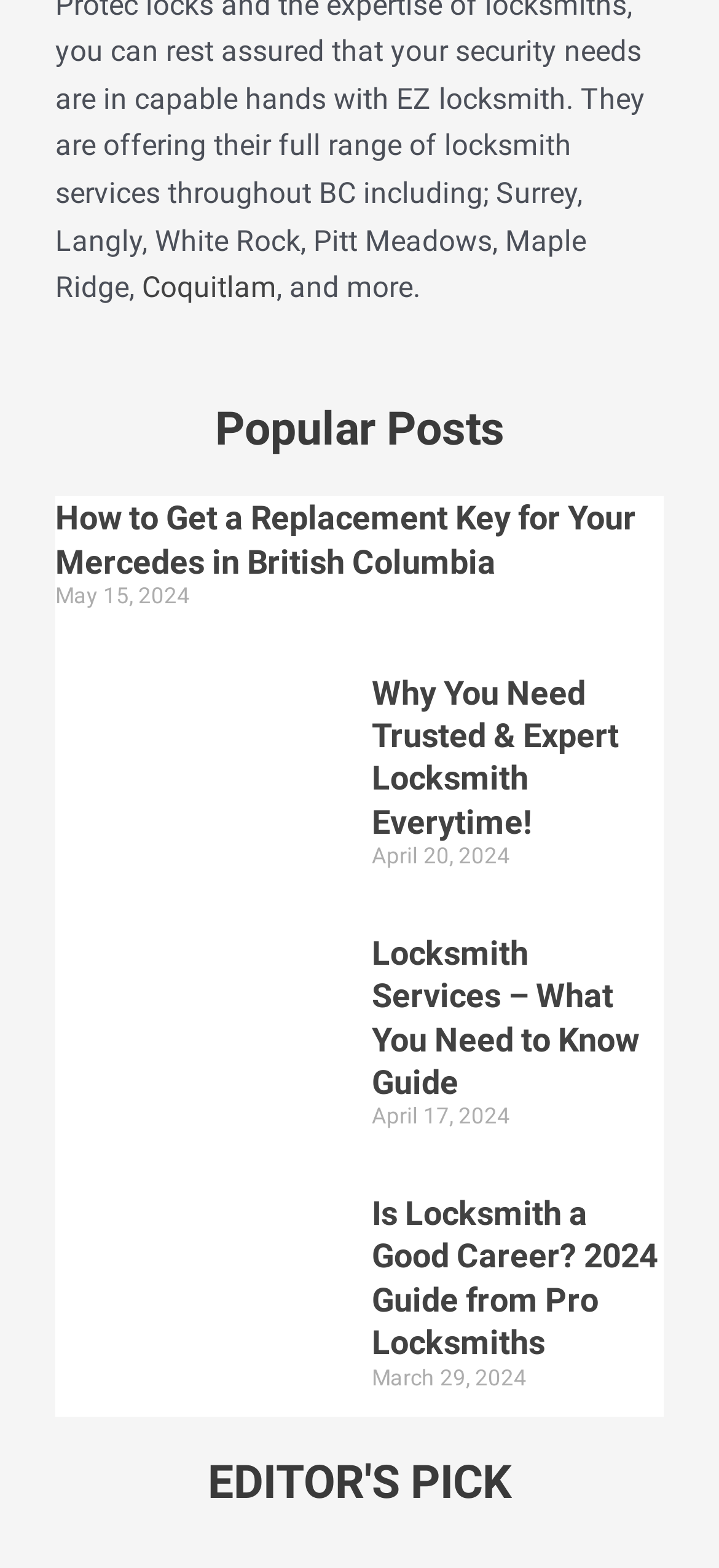What is the topic of the first article?
Respond to the question with a single word or phrase according to the image.

Mercedes key replacement